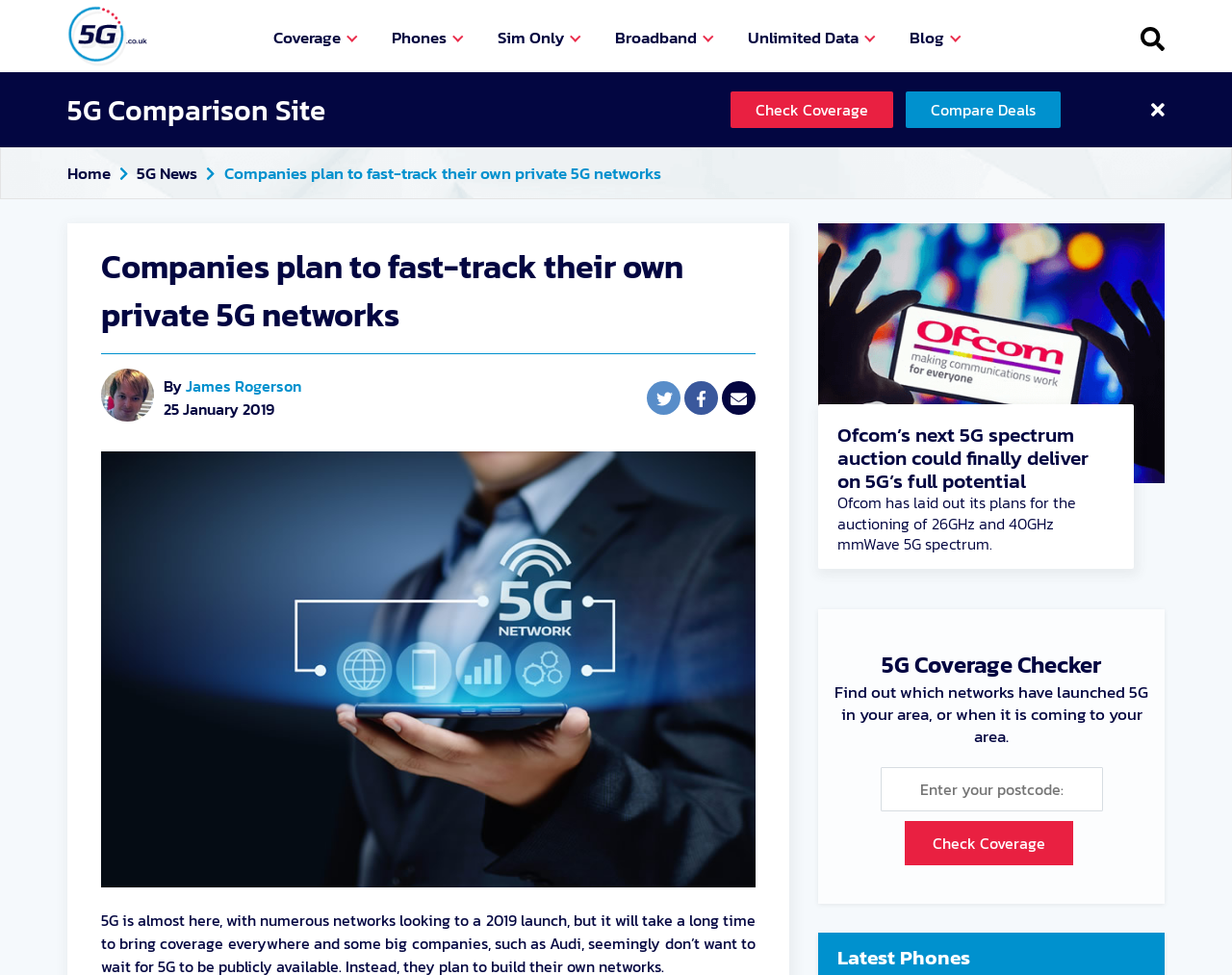Locate the bounding box coordinates of the clickable region necessary to complete the following instruction: "Enter your postcode". Provide the coordinates in the format of four float numbers between 0 and 1, i.e., [left, top, right, bottom].

[0.714, 0.787, 0.895, 0.832]